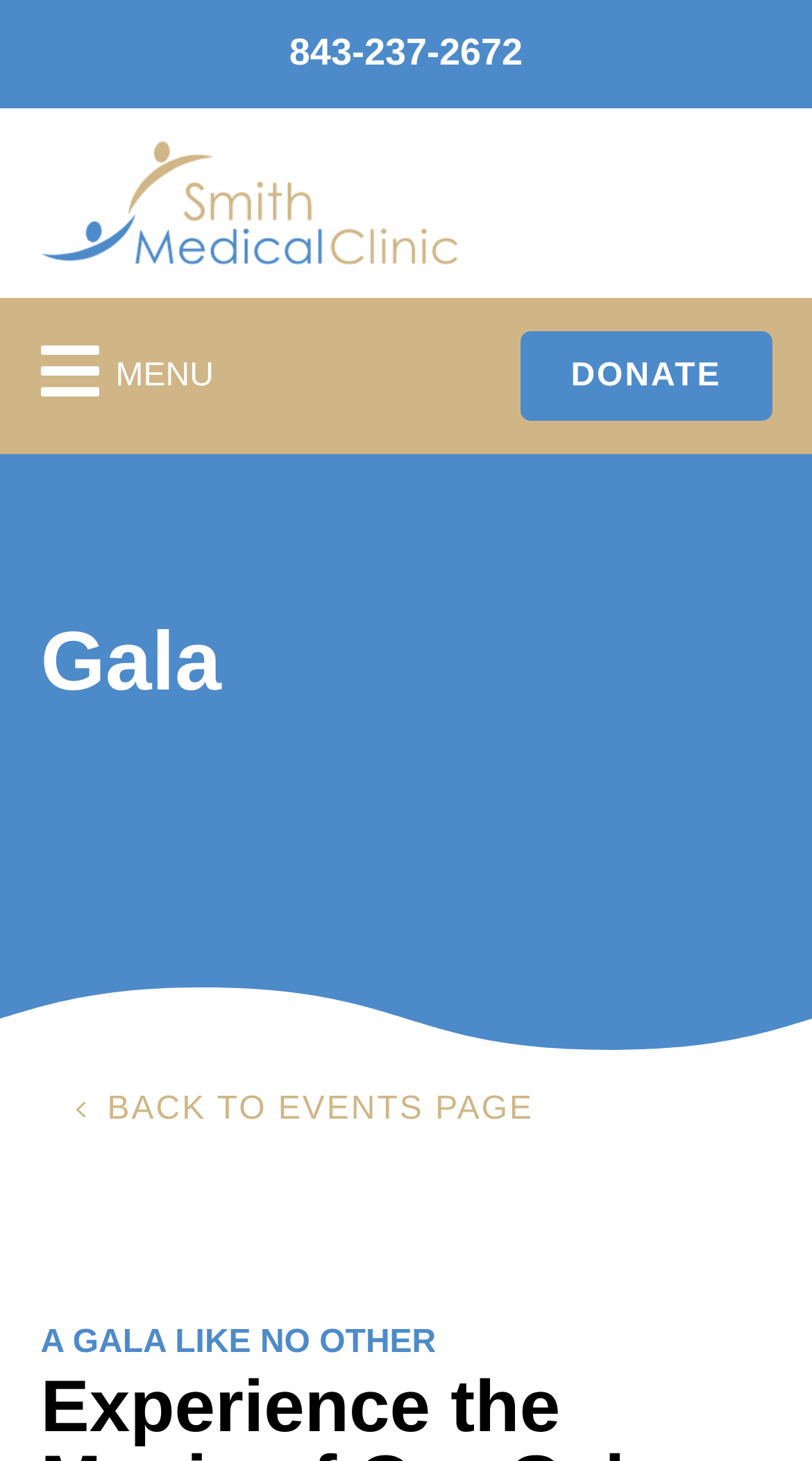What is the phone number to contact?
Please provide a detailed and thorough answer to the question.

I found the phone number by looking at the link element with the text '843-237-2672' which is located at the top of the page.